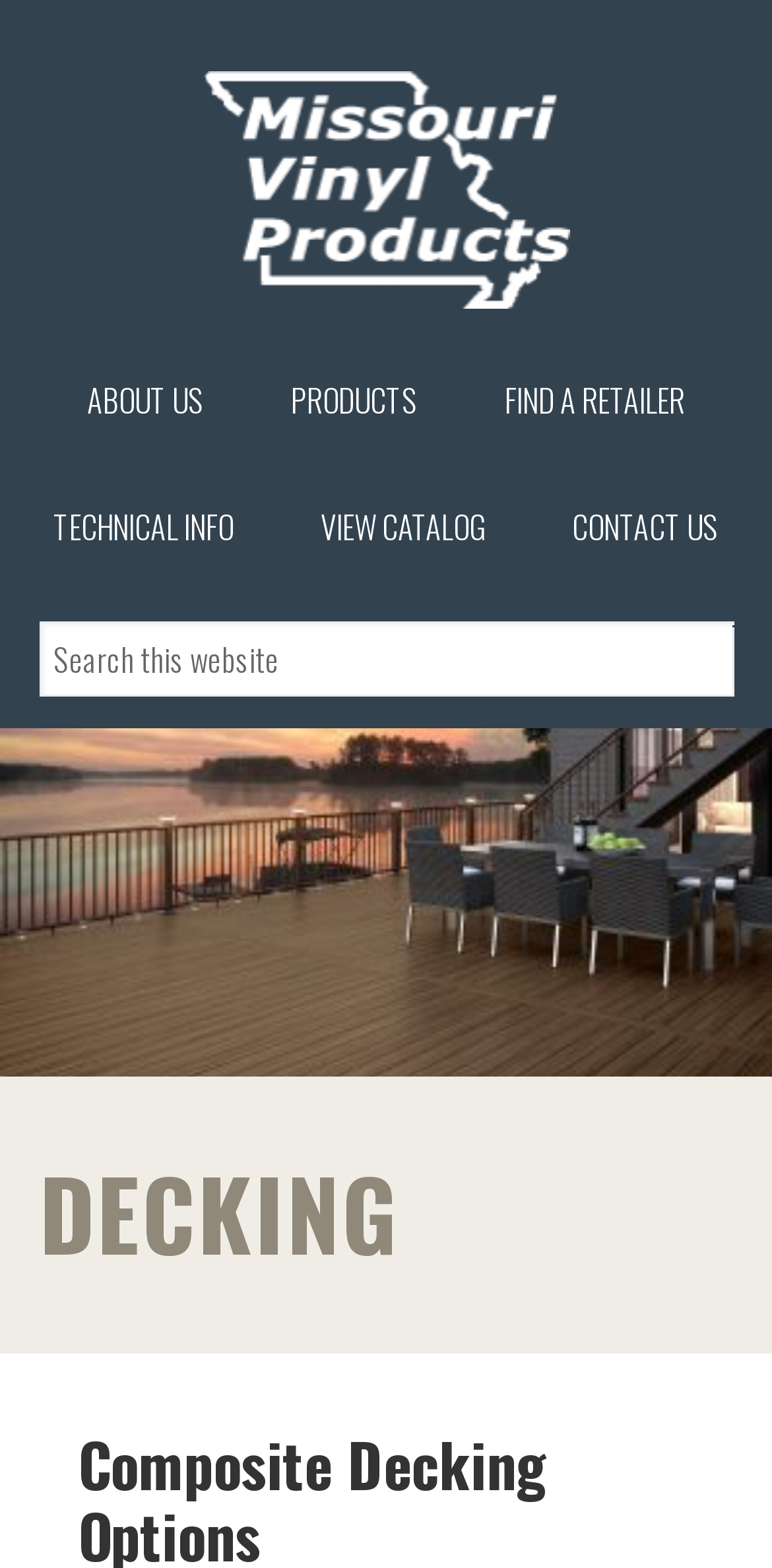Respond with a single word or phrase:
How many main navigation links are there?

5